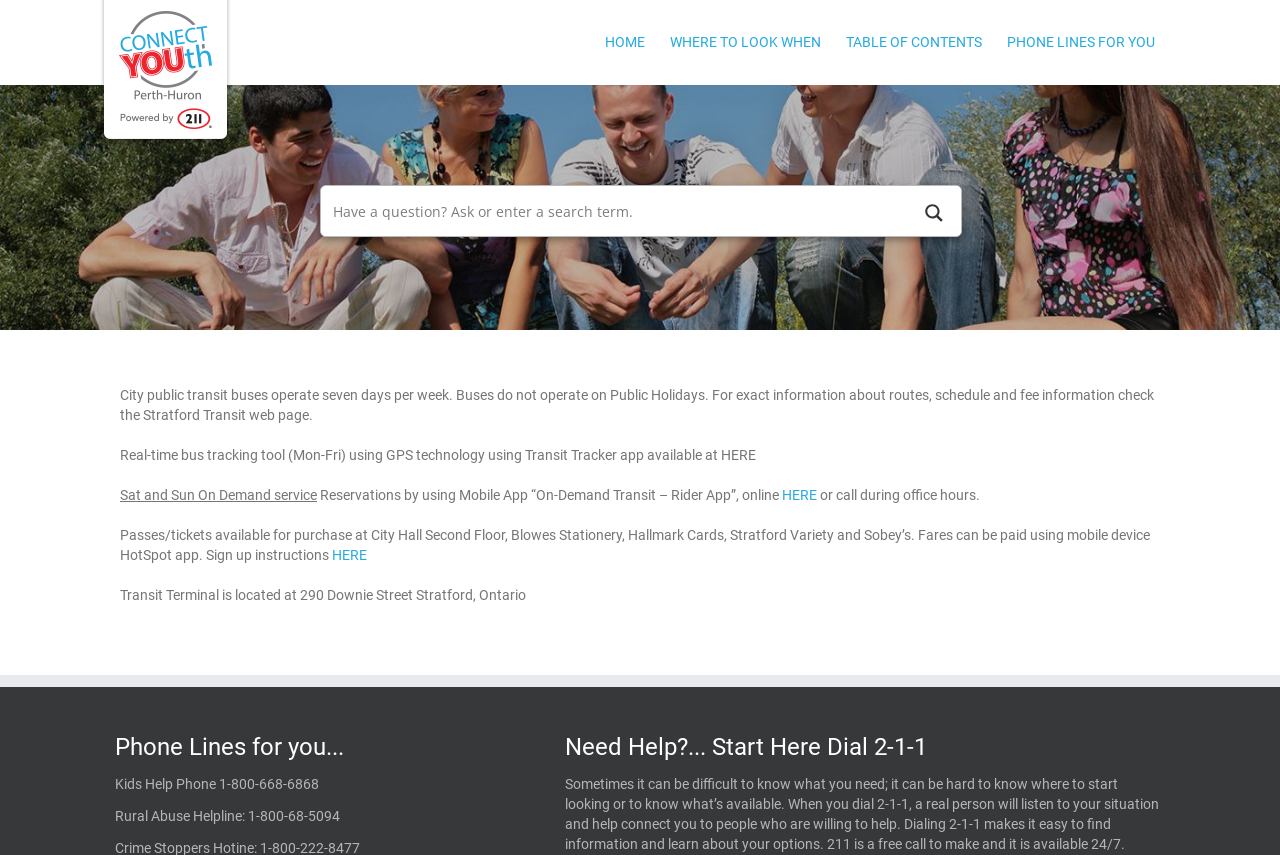What is the purpose of dialing 2-1-1?
Based on the image, answer the question with a single word or brief phrase.

To get help and find information